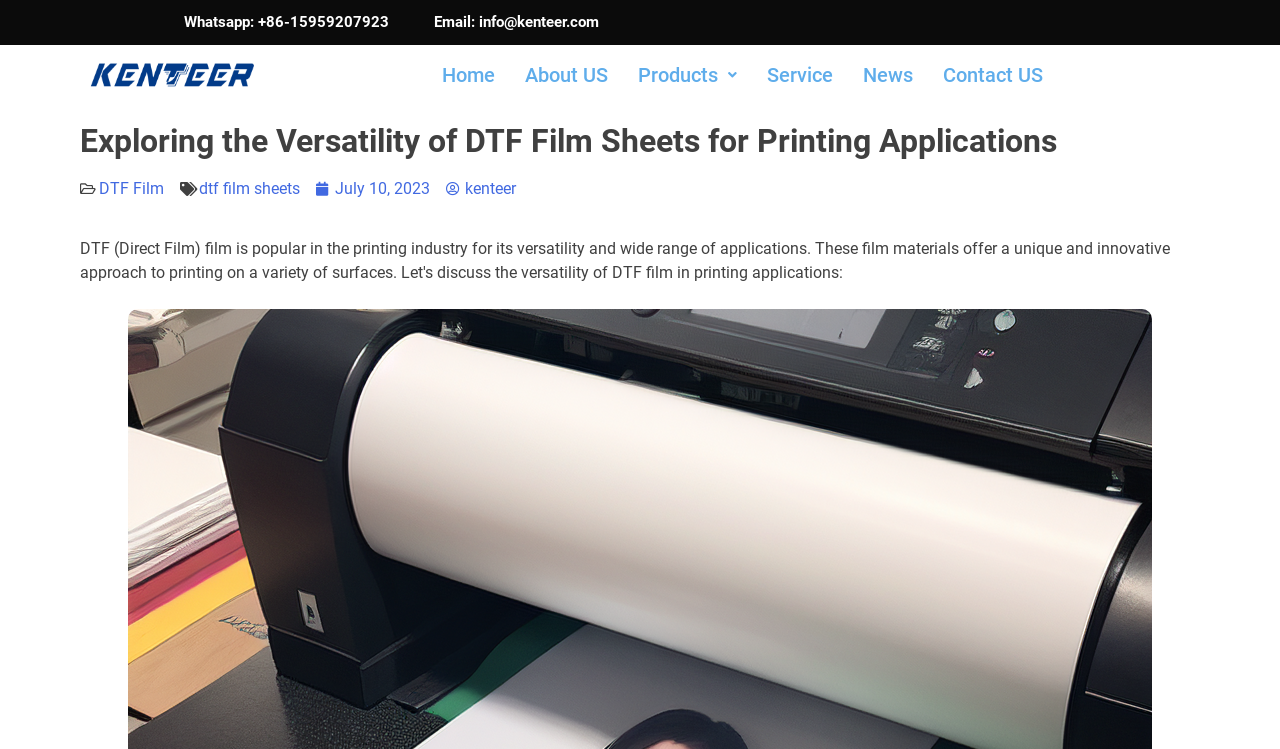Provide a thorough description of the webpage's content and layout.

The webpage is about exploring the versatility of DTF film sheets for printing applications. At the top left, there is a heading with a WhatsApp contact number, accompanied by a link to the same number. To the right of this, there is a heading with an email address, accompanied by a link to the same email address. 

Below these contact details, there is a row of navigation links, including "Home", "About US", "Products", "Service", "News", and "Contact US". The "Products" link has a dropdown menu.

Further down, there is a main heading that summarizes the content of the webpage, which is about exploring the versatility of DTF film sheets for printing applications. Below this heading, there are three links: "DTF Film", "dtf film sheets", and a date "July 10, 2023", followed by the name "kenteer".